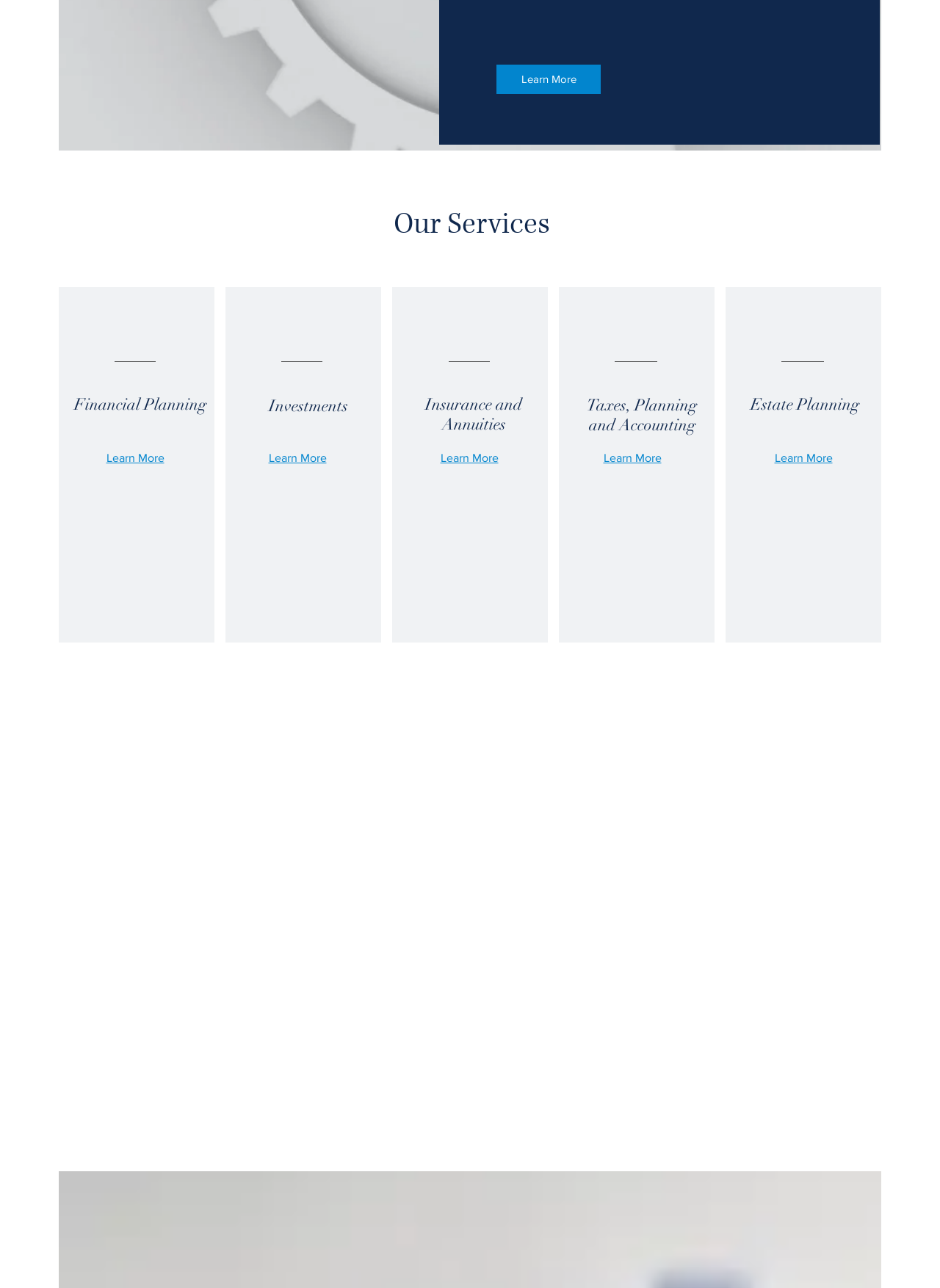Please determine the bounding box coordinates for the element with the description: "Contact US".

None